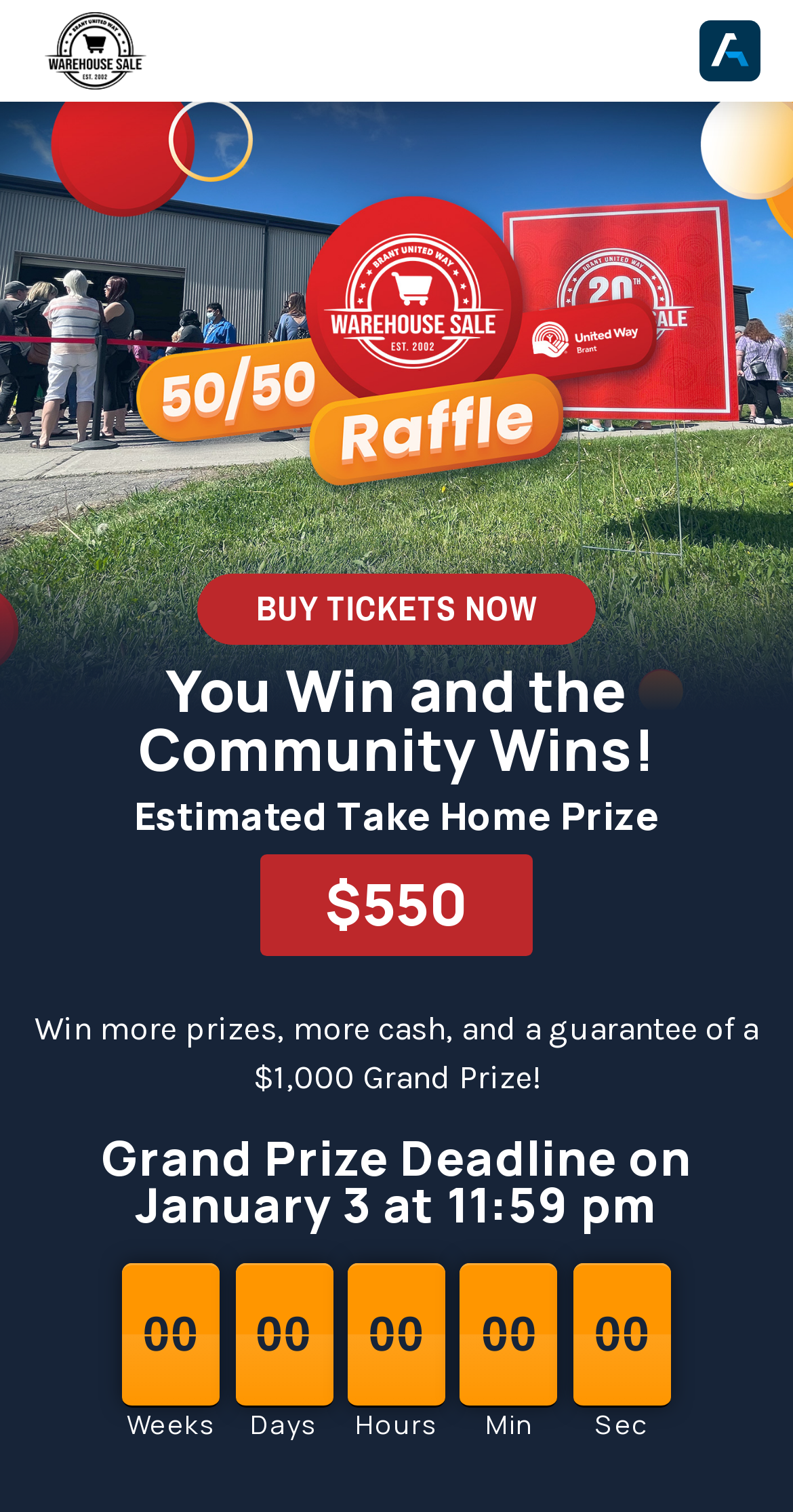Answer succinctly with a single word or phrase:
What is the deadline for the grand prize?

January 3 at 11:59 pm